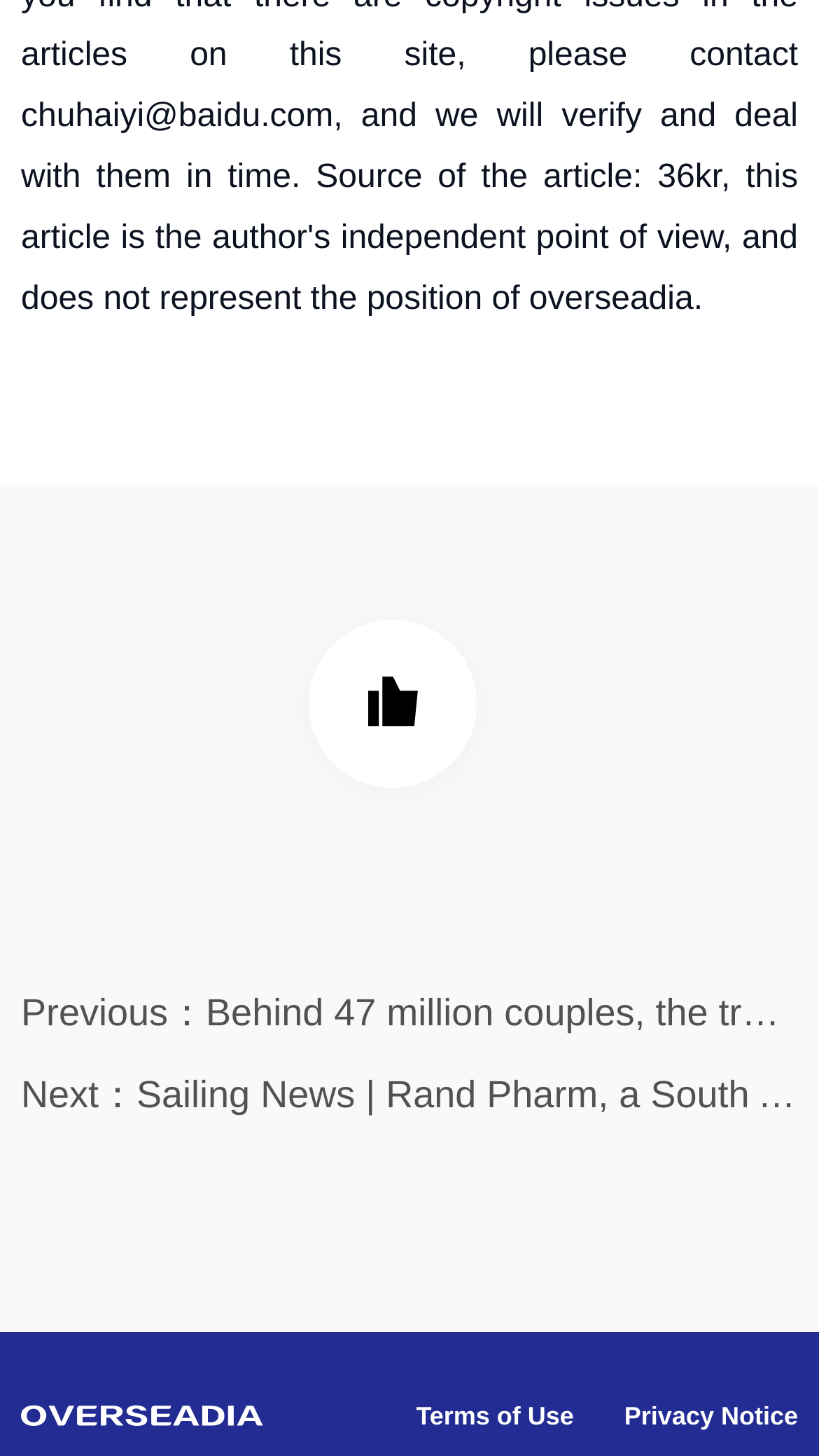Provide the bounding box for the UI element matching this description: "+1".

[0.377, 0.426, 0.582, 0.542]